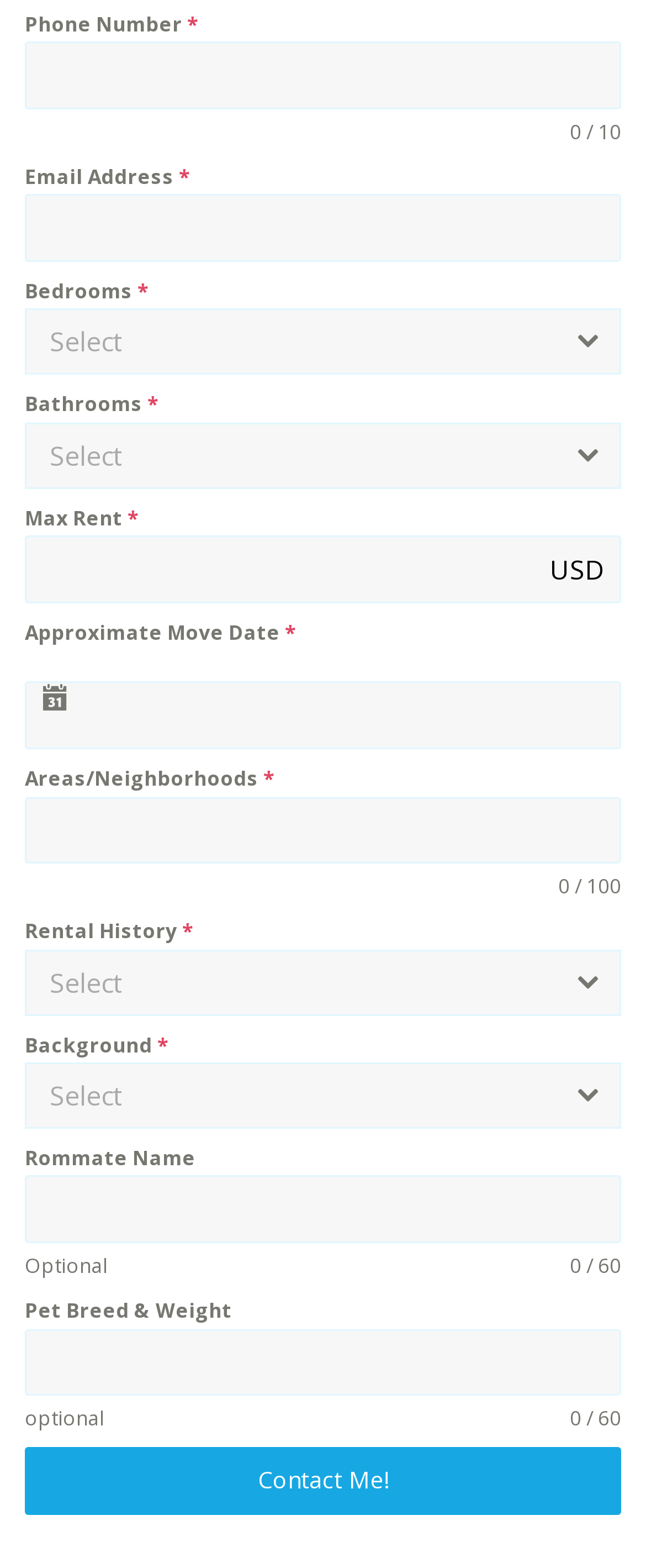Locate the bounding box coordinates of the clickable region necessary to complete the following instruction: "Click Contact Me!". Provide the coordinates in the format of four float numbers between 0 and 1, i.e., [left, top, right, bottom].

[0.038, 0.923, 0.962, 0.966]